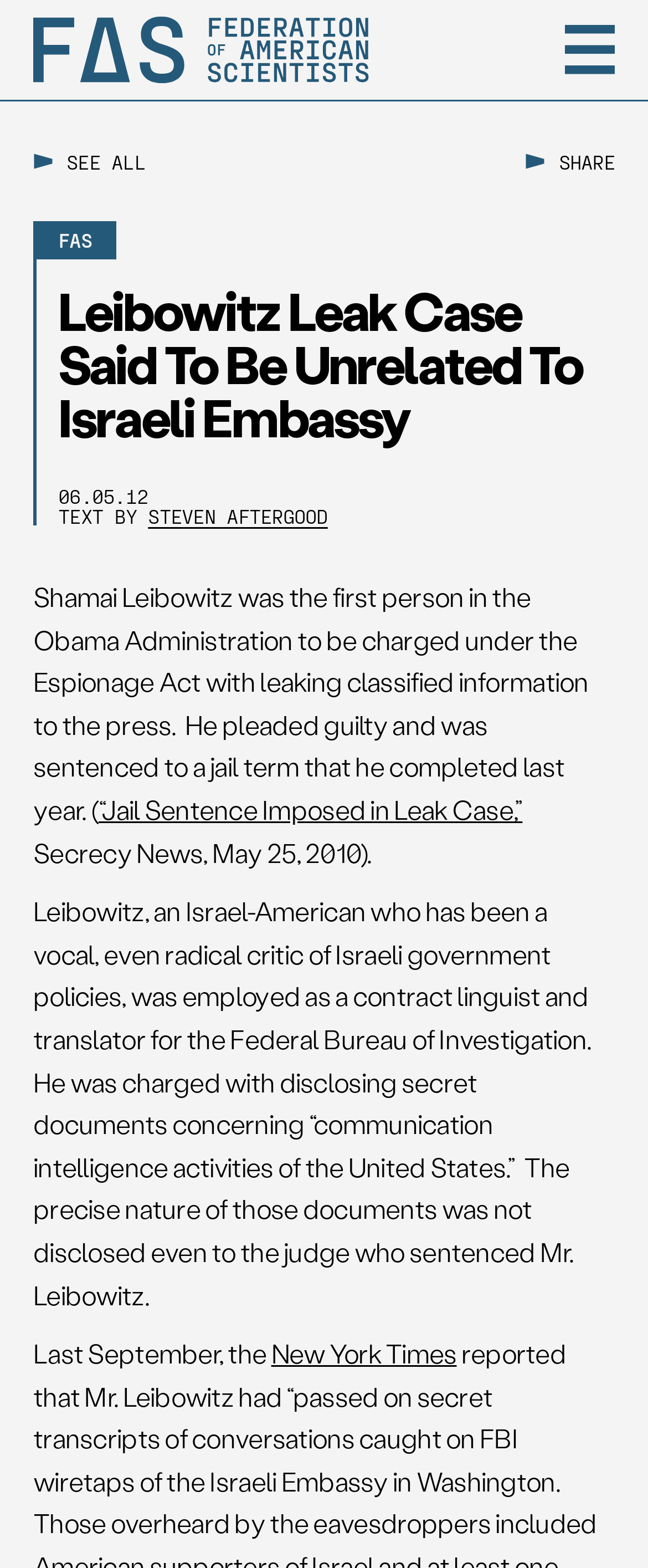What is the name of the person who leaked classified information?
From the screenshot, provide a brief answer in one word or phrase.

Shamai Leibowitz